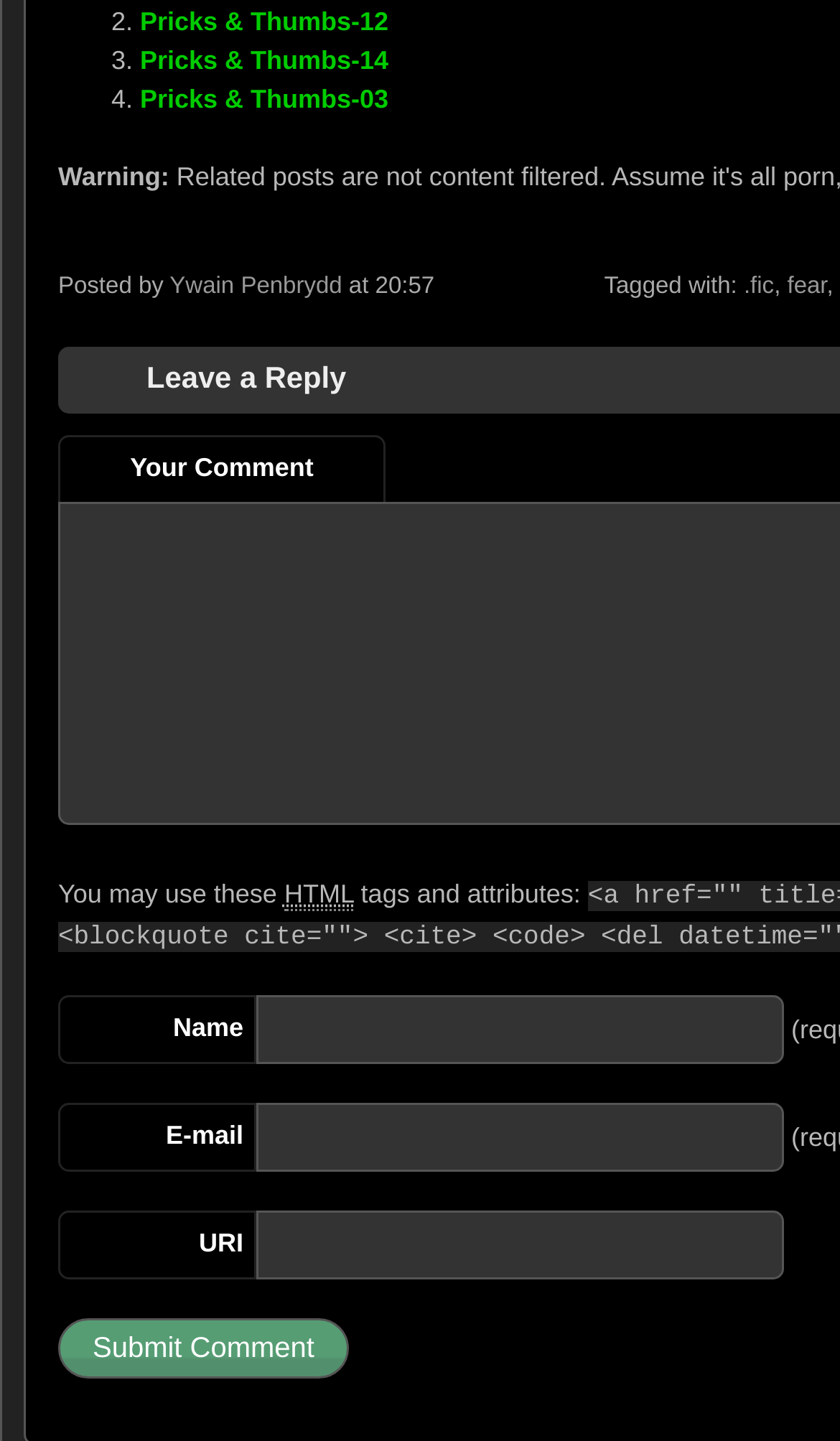What is the purpose of the textboxes?
Please provide a comprehensive answer to the question based on the webpage screenshot.

I inferred the purpose of the textboxes by looking at their labels, which are 'Name', 'E-mail', and 'URI', and the button 'Submit Comment' below them. This suggests that the textboxes are for inputting information to submit a comment.